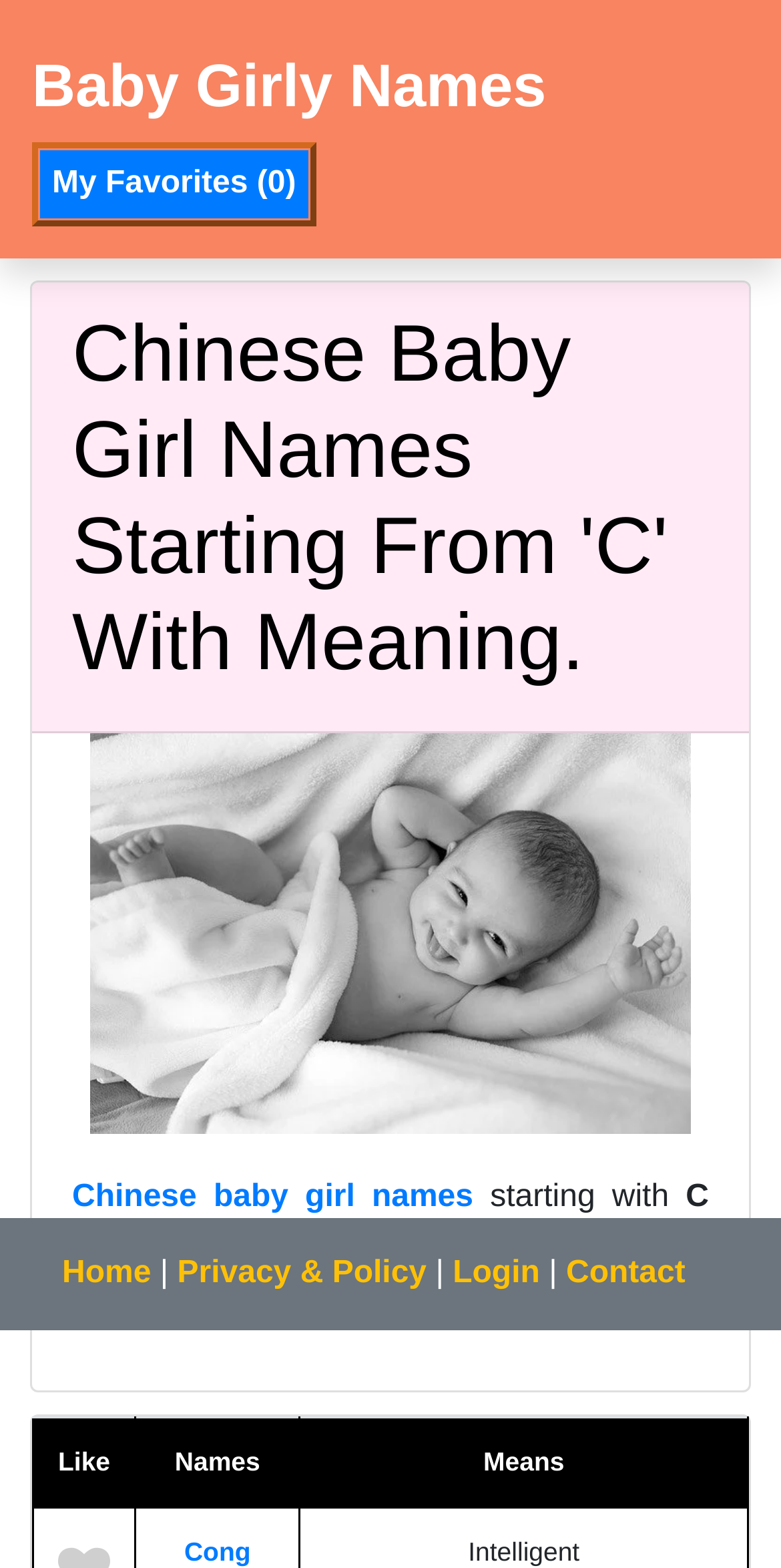What is the first name in the list?
Based on the image, give a one-word or short phrase answer.

Cong